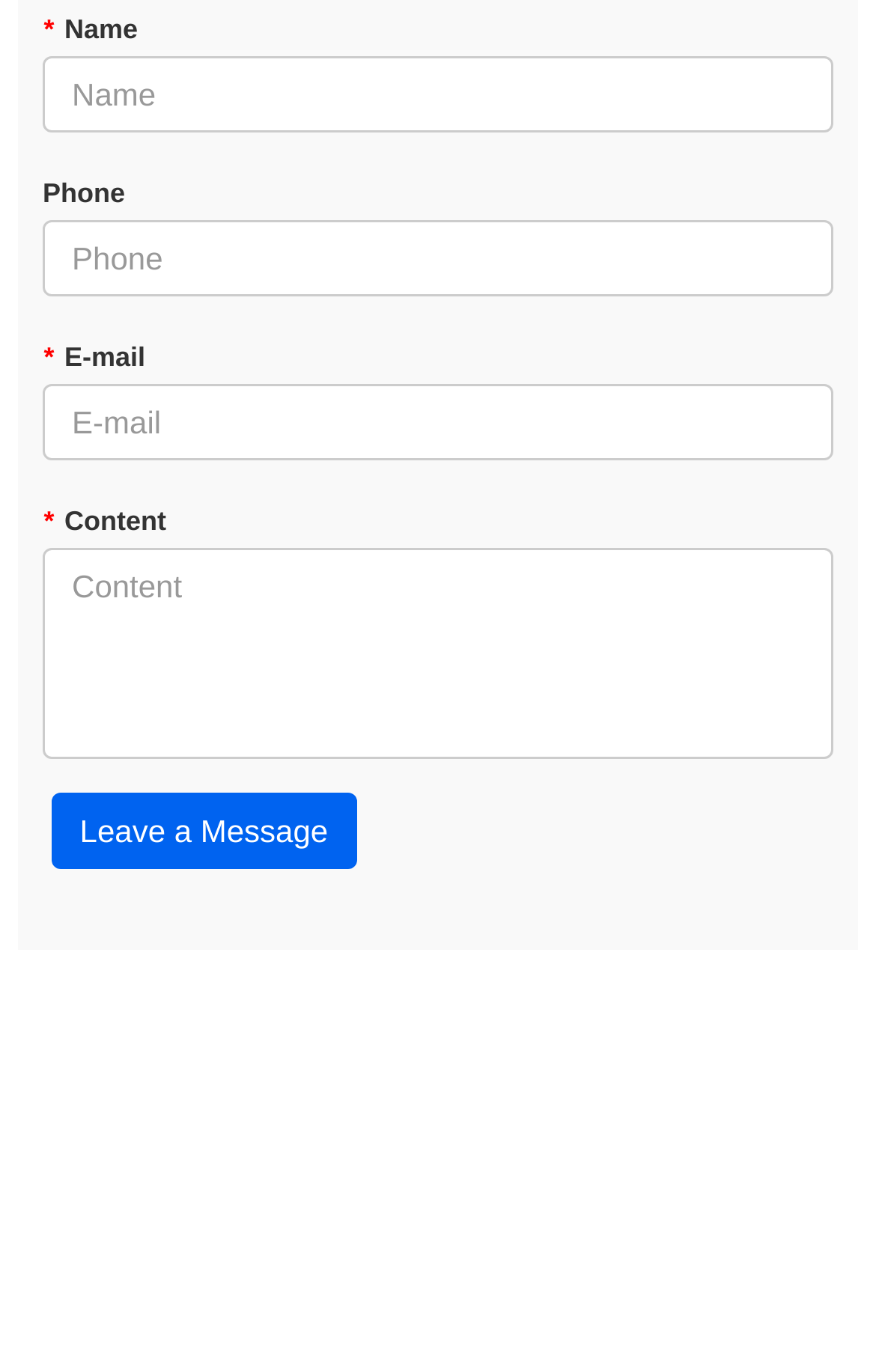Please provide a one-word or phrase answer to the question: 
How many input fields are there in total?

4